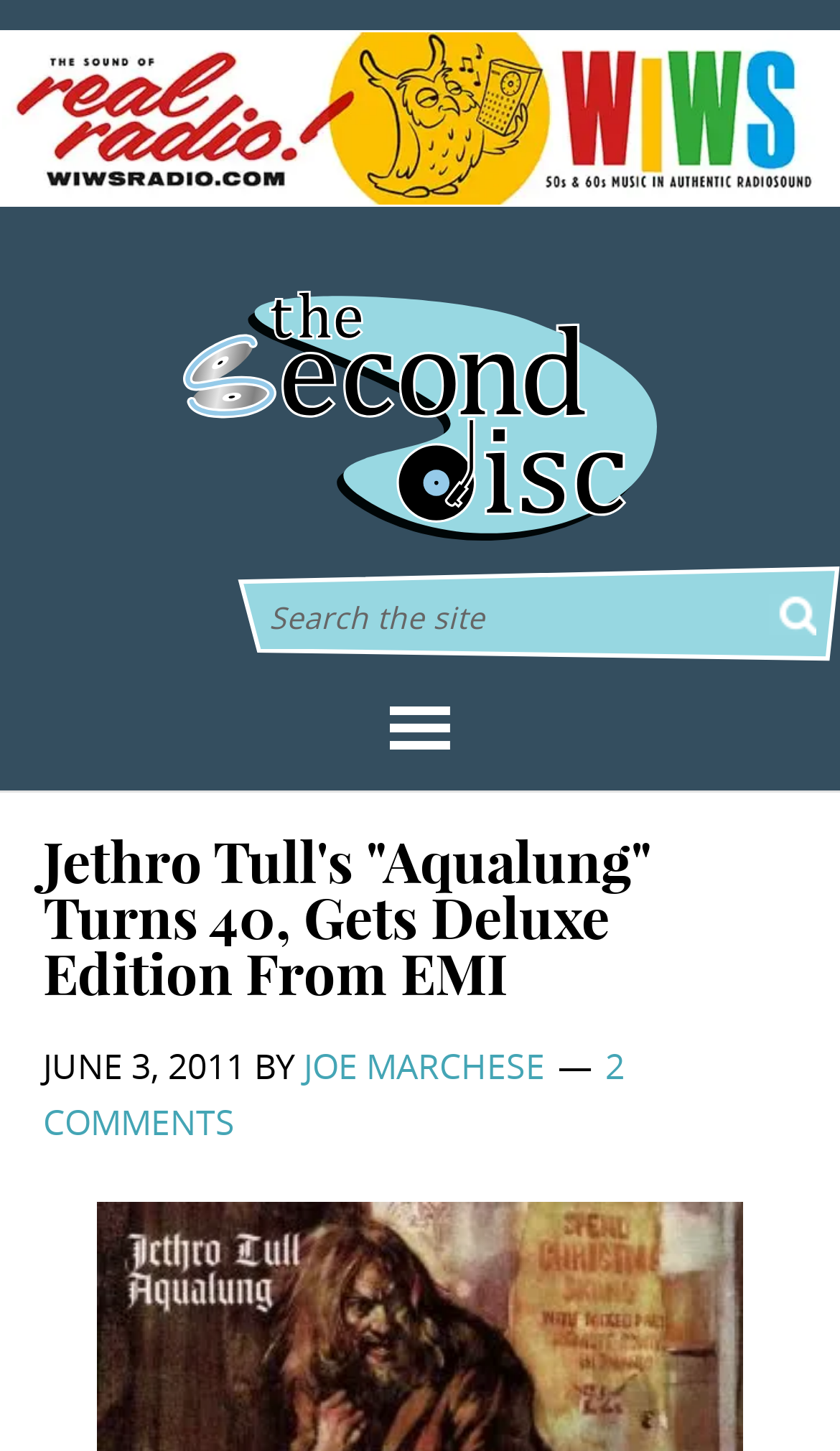Who is the author of the article?
Could you answer the question in a detailed manner, providing as much information as possible?

The author of the article is mentioned in the header section, where it says 'BY JOE MARCHESE'.